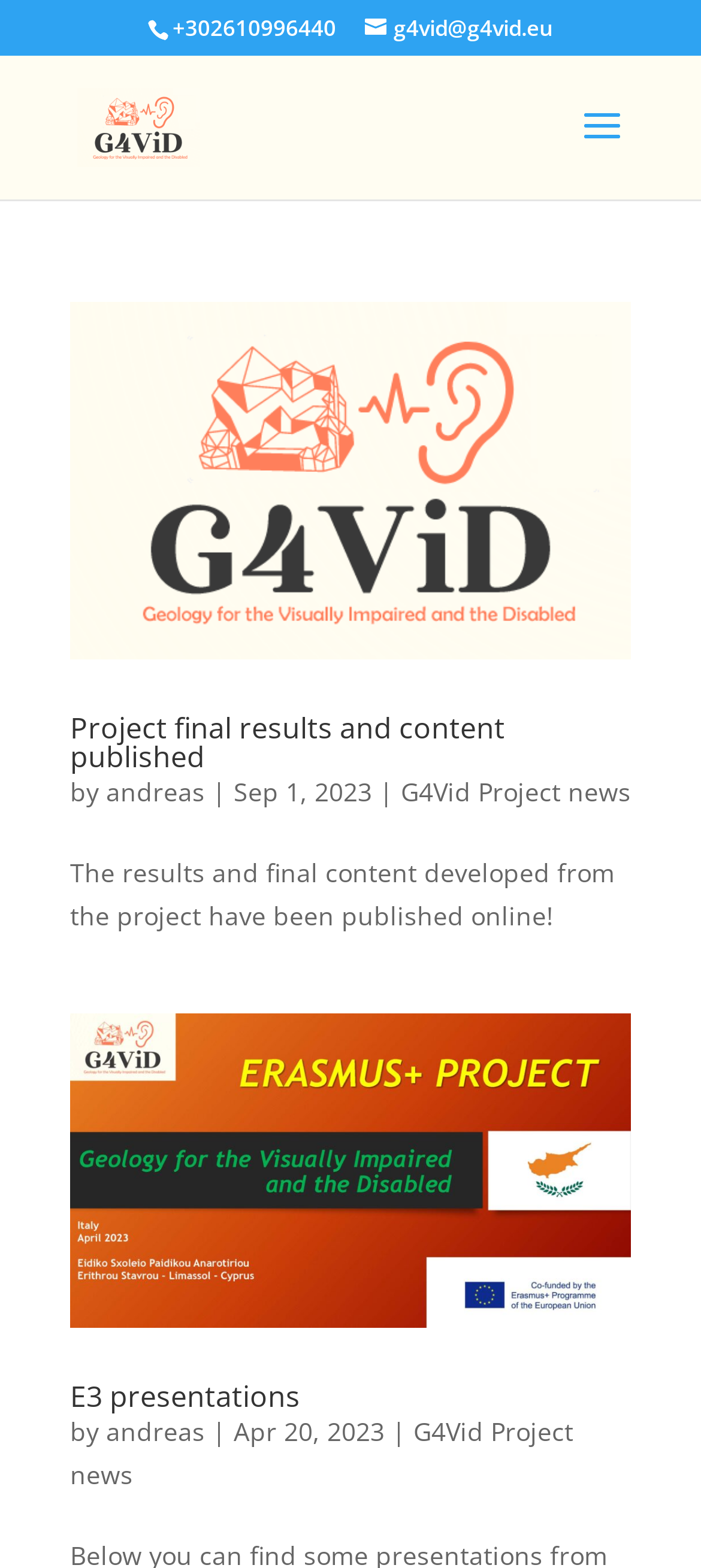From the given element description: "Weight Loss", find the bounding box for the UI element. Provide the coordinates as four float numbers between 0 and 1, in the order [left, top, right, bottom].

None